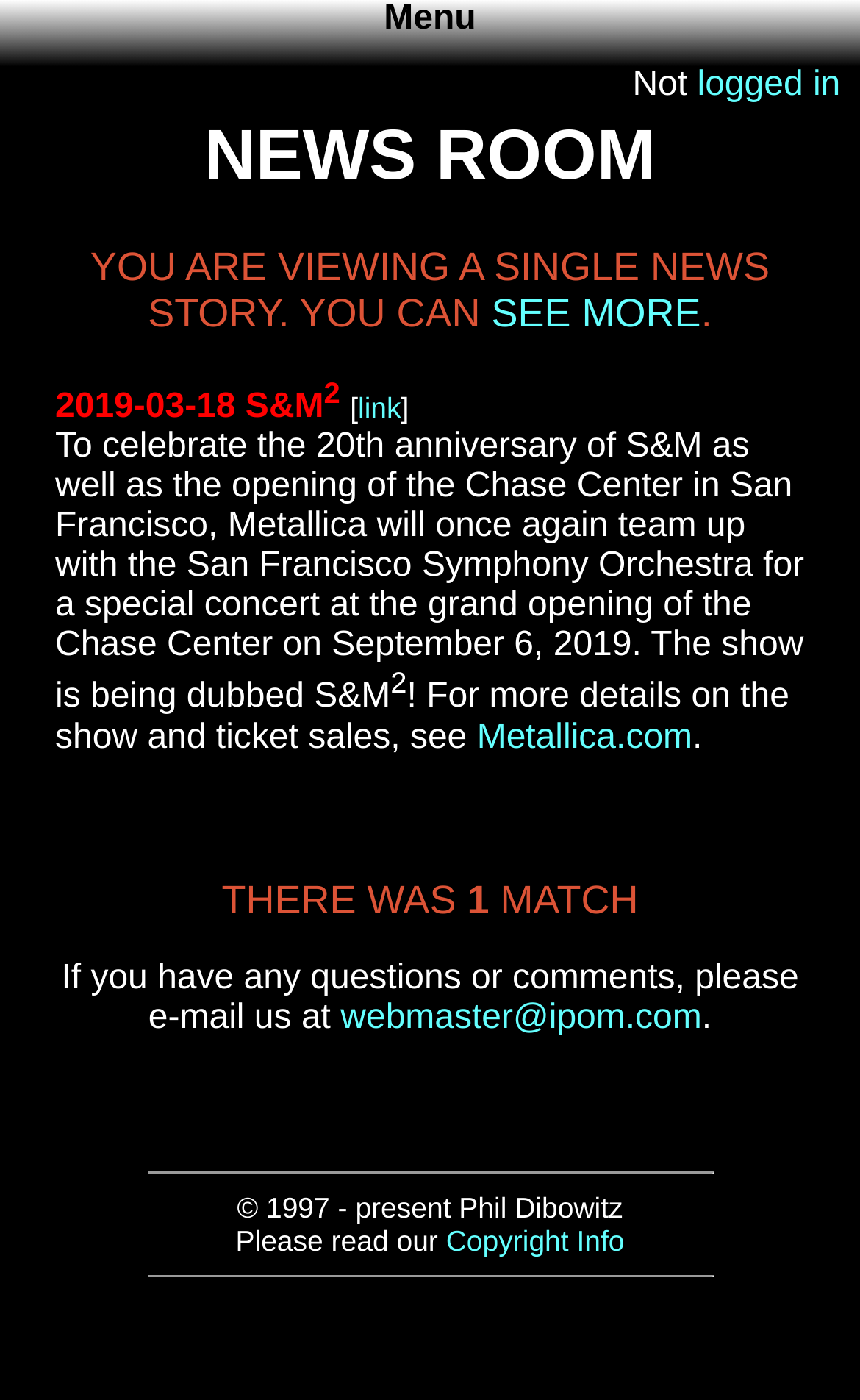Given the following UI element description: "logged in", find the bounding box coordinates in the webpage screenshot.

[0.811, 0.047, 0.977, 0.074]